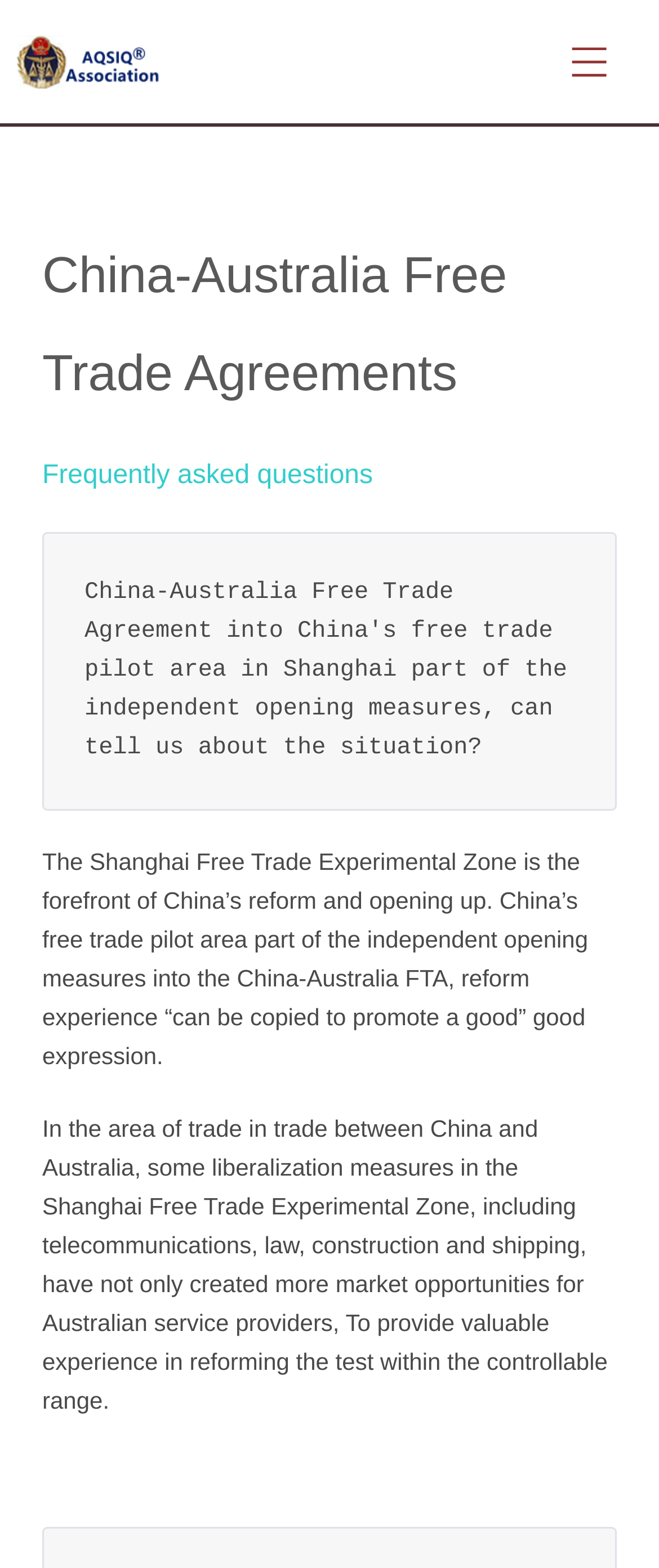How many categories of food are mentioned on the webpage?
Please respond to the question with a detailed and informative answer.

The webpage has a link '* 18 Categories Food' on the left side, which suggests that there are 18 categories of food mentioned on the webpage.